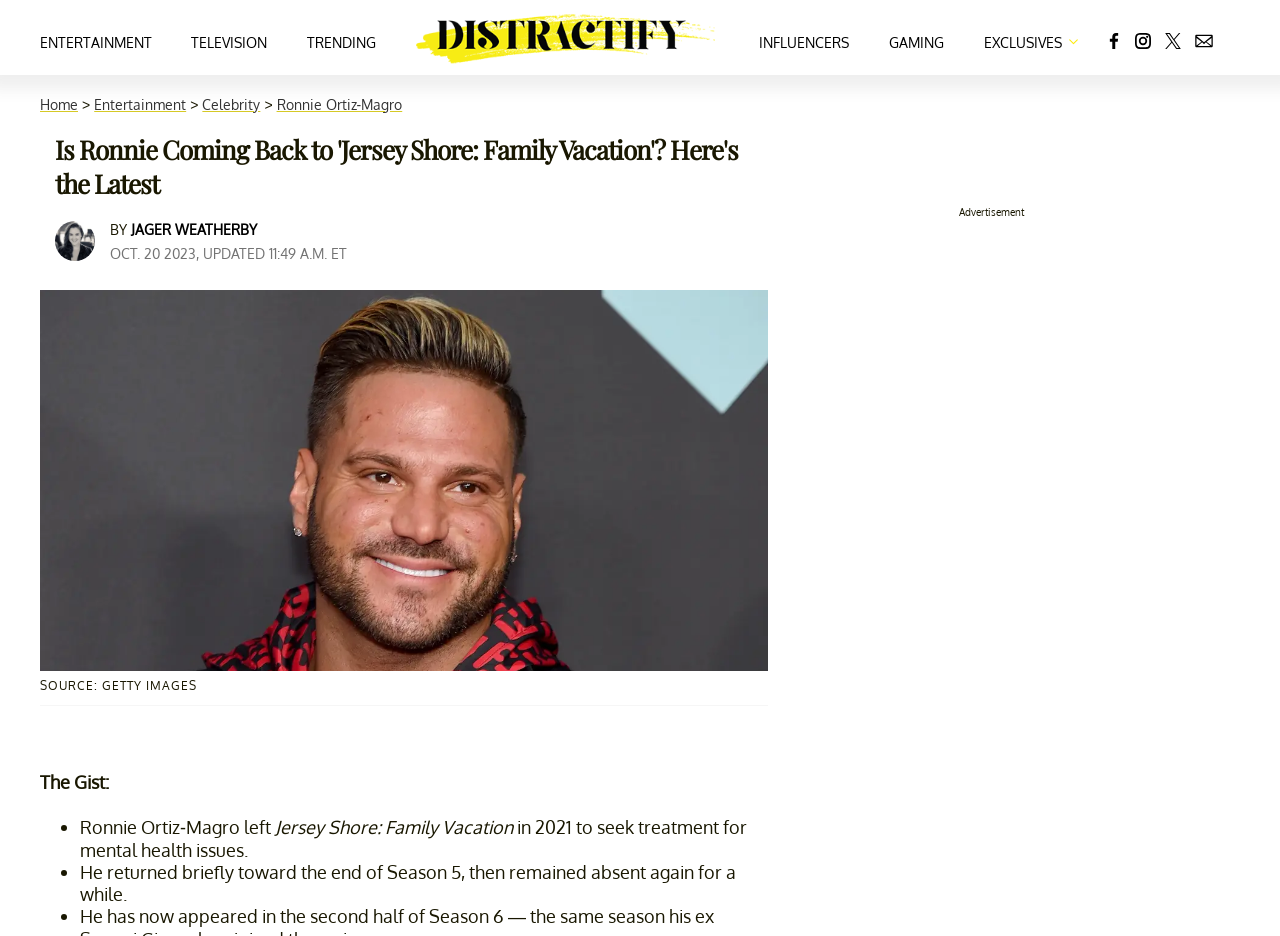Please determine the bounding box coordinates, formatted as (top-left x, top-left y, bottom-right x, bottom-right y), with all values as floating point numbers between 0 and 1. Identify the bounding box of the region described as: Media

None